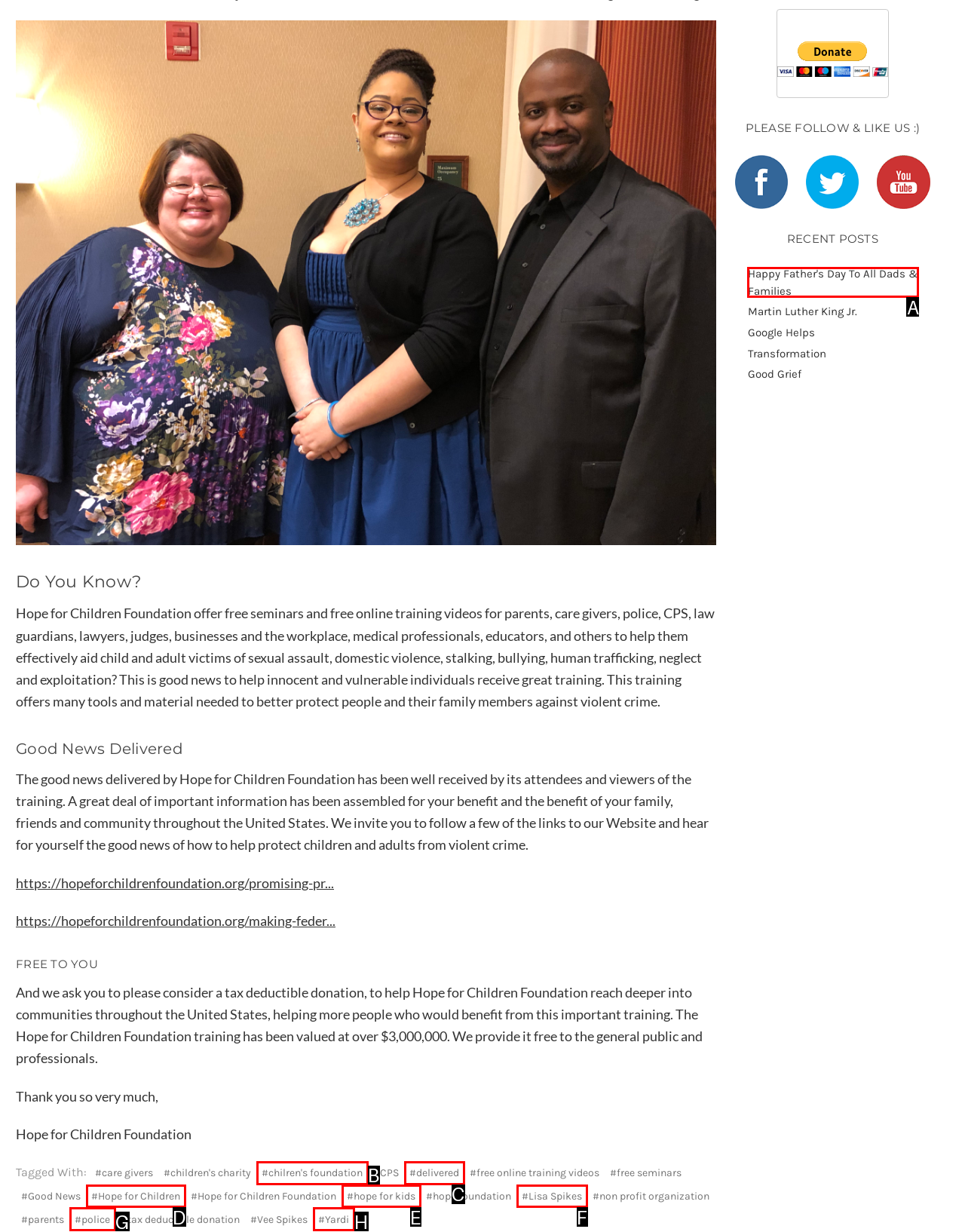Which lettered option matches the following description: IB subjects
Provide the letter of the matching option directly.

None